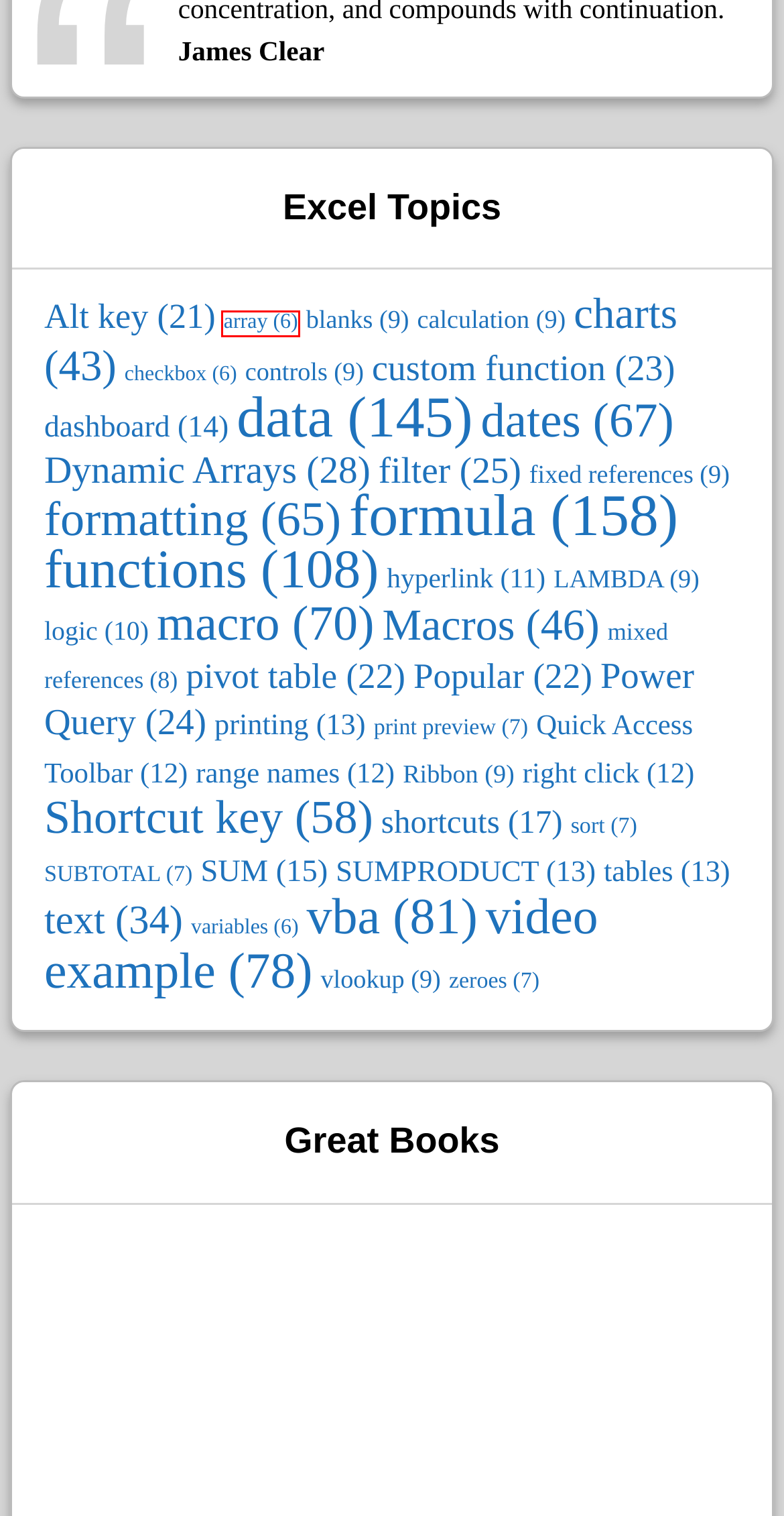You are given a screenshot of a webpage with a red bounding box around an element. Choose the most fitting webpage description for the page that appears after clicking the element within the red bounding box. Here are the candidates:
A. printing | A4 Accounting
B. macro | A4 Accounting
C. hyperlink | A4 Accounting
D. pivot table | A4 Accounting
E. SUM | A4 Accounting
F. Popular | A4 Accounting
G. array | A4 Accounting
H. variables | A4 Accounting

G